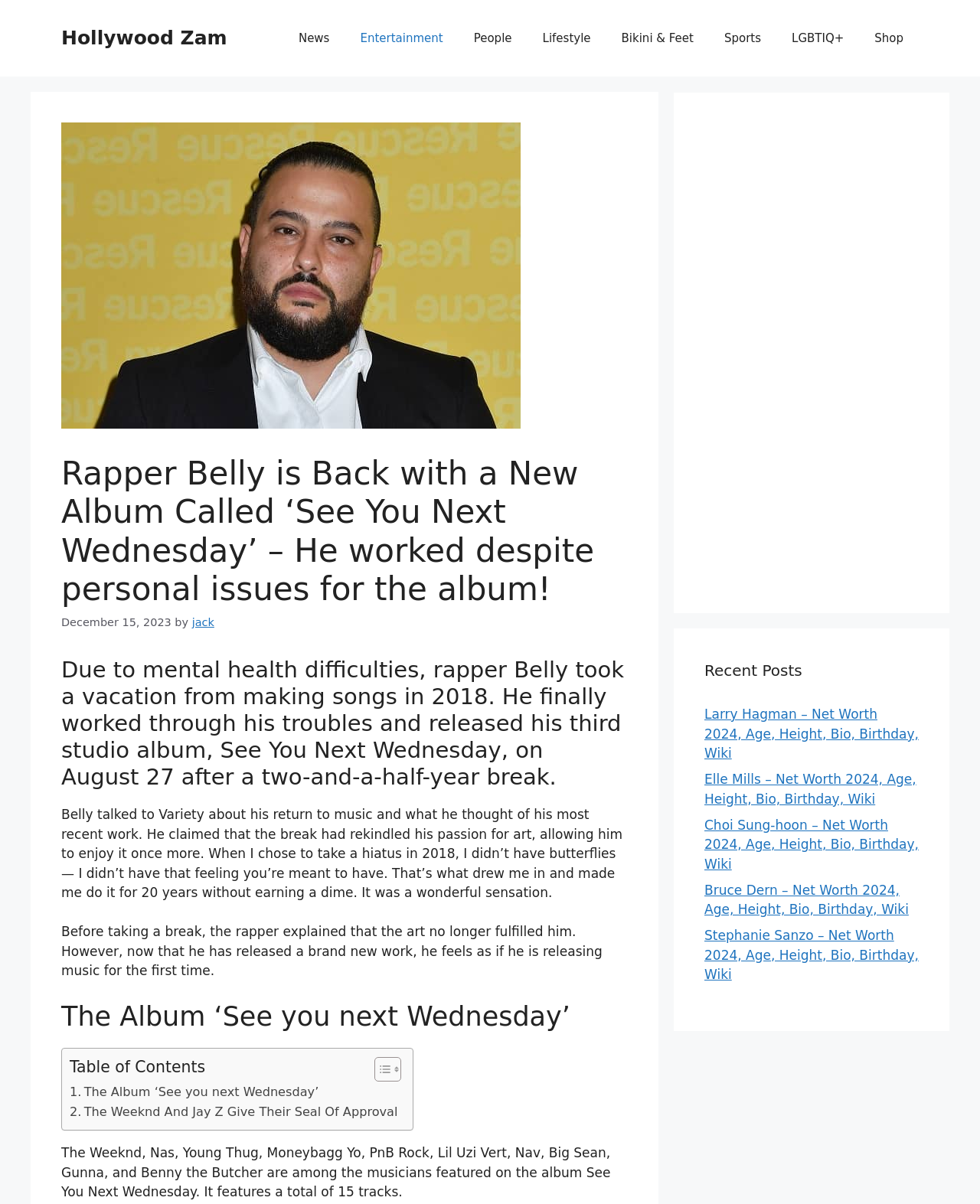Locate the bounding box coordinates of the clickable part needed for the task: "Read the article about Belly's new album".

[0.062, 0.546, 0.641, 0.656]